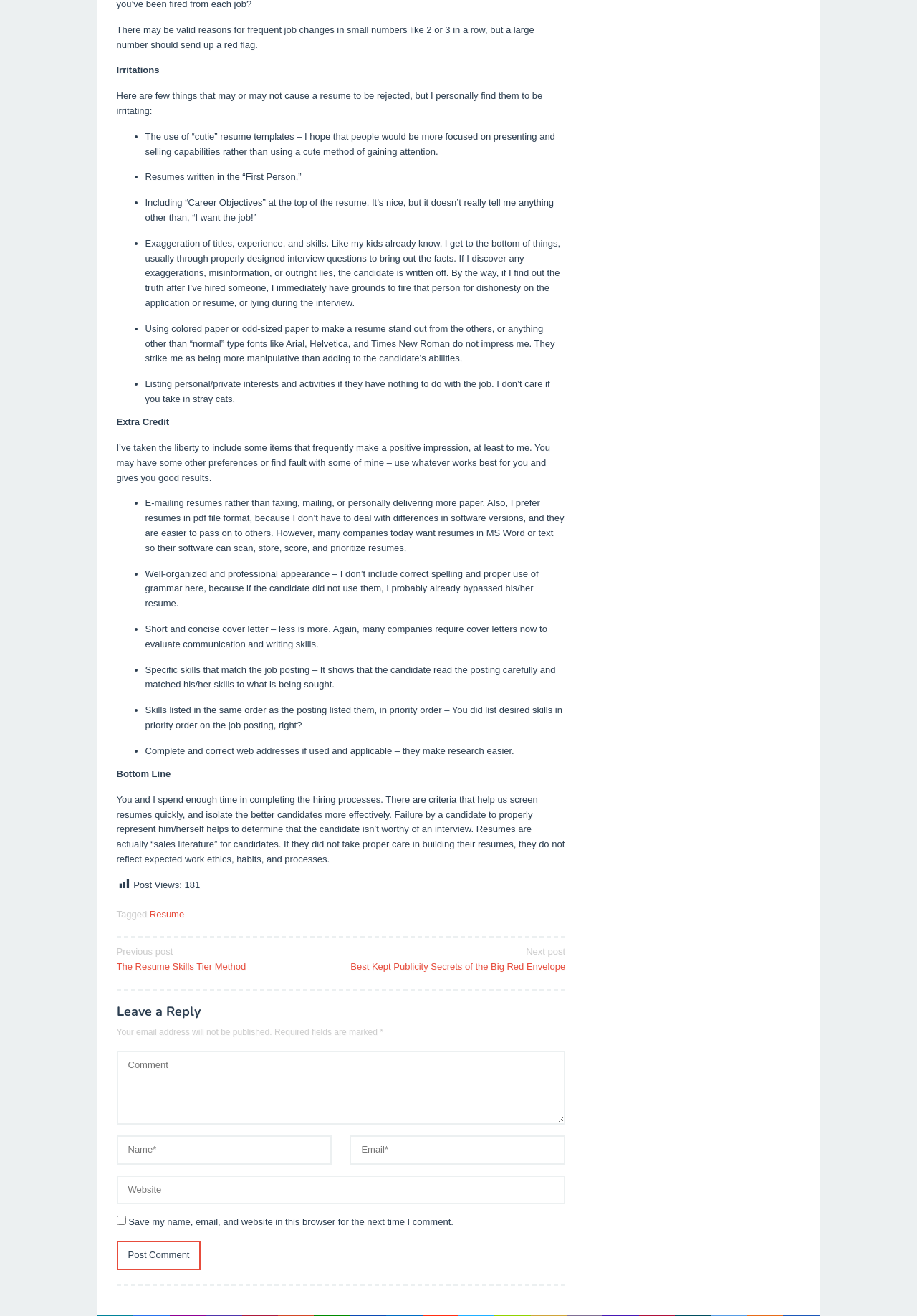Please give a succinct answer using a single word or phrase:
What is the author's opinion on using 'cutie' resume templates?

Negative